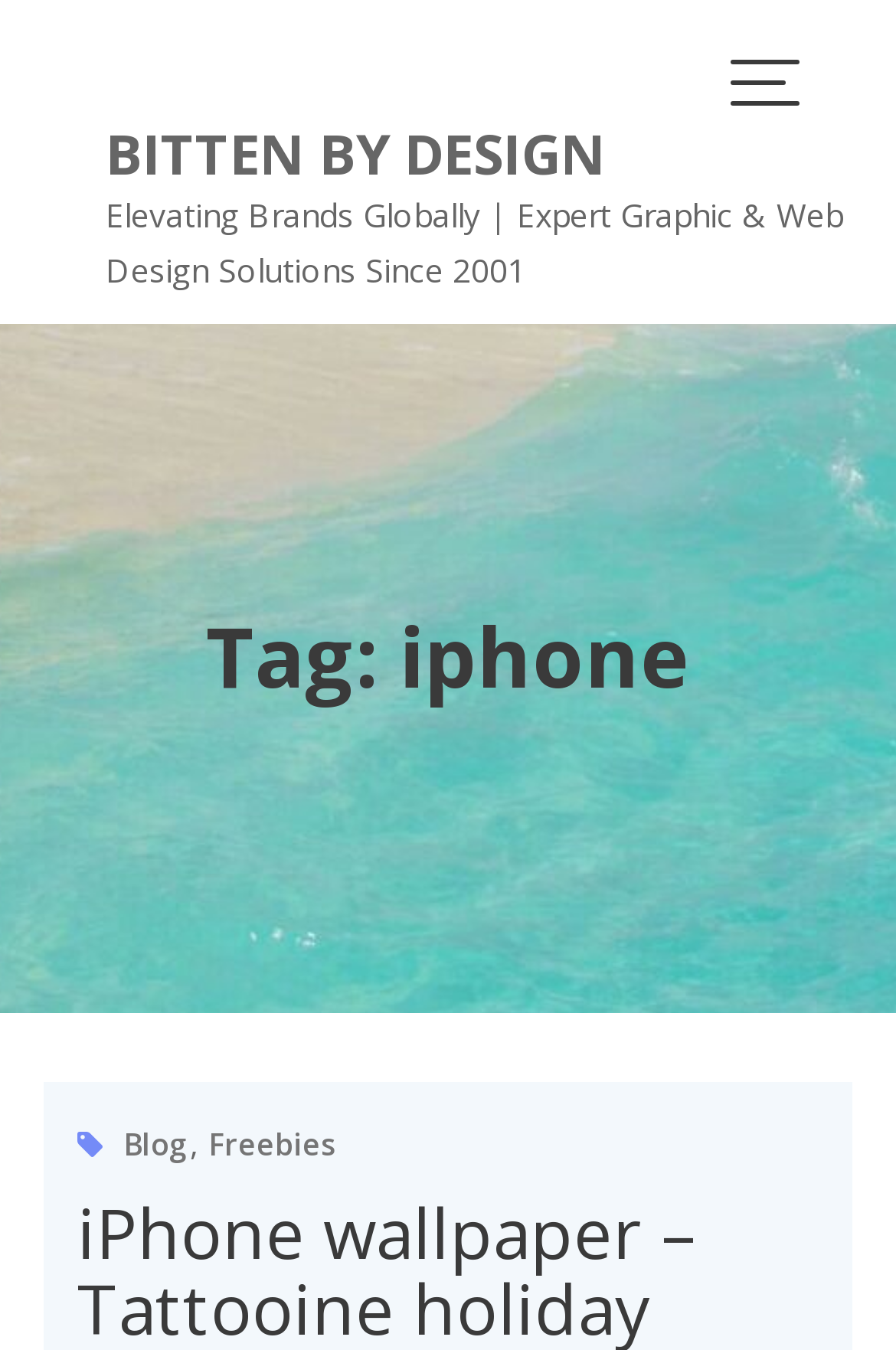Answer the question using only one word or a concise phrase: What is the company's tagline?

Elevating Brands Globally